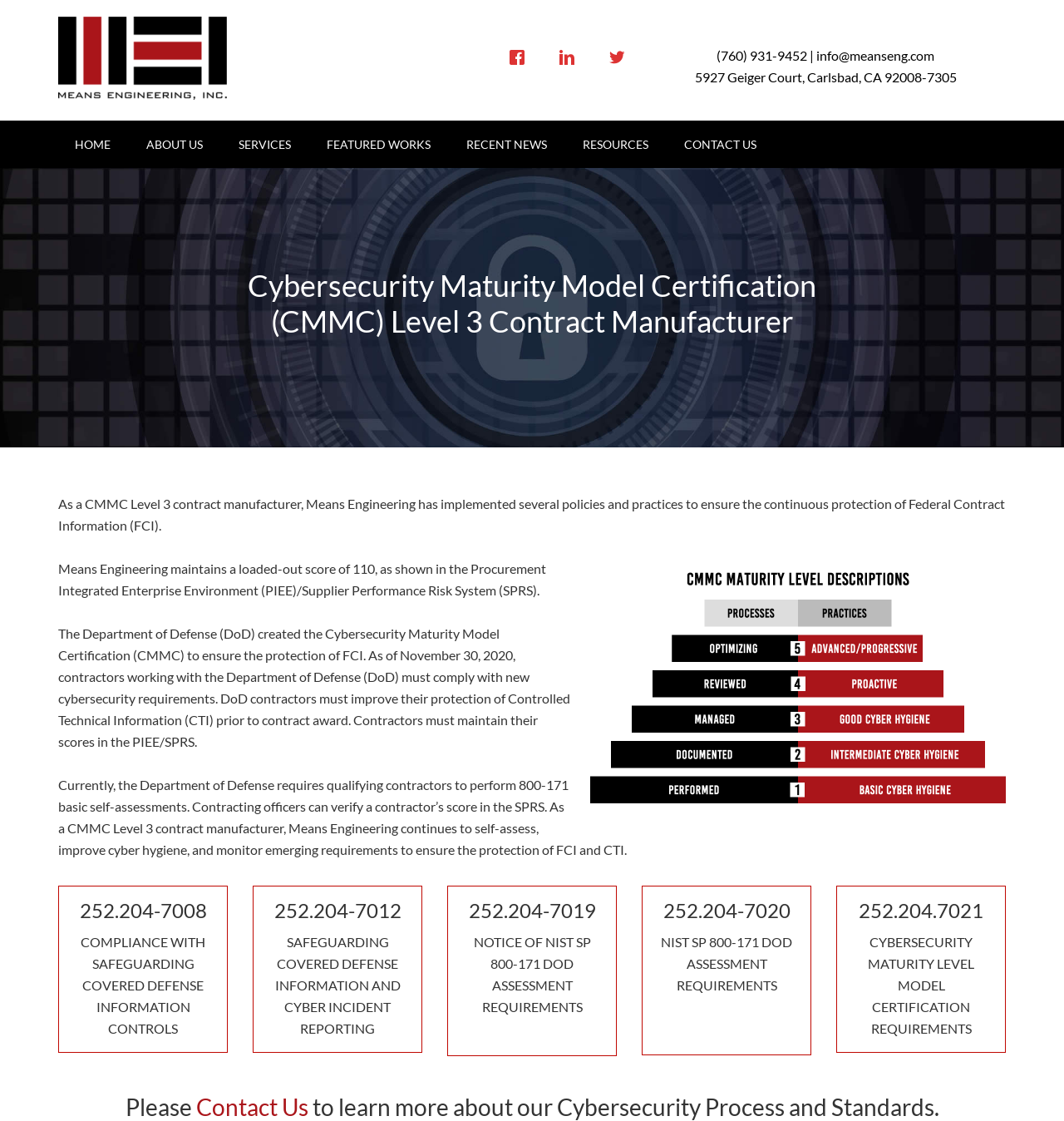Point out the bounding box coordinates of the section to click in order to follow this instruction: "Click on the Facebook link".

[0.466, 0.033, 0.513, 0.07]